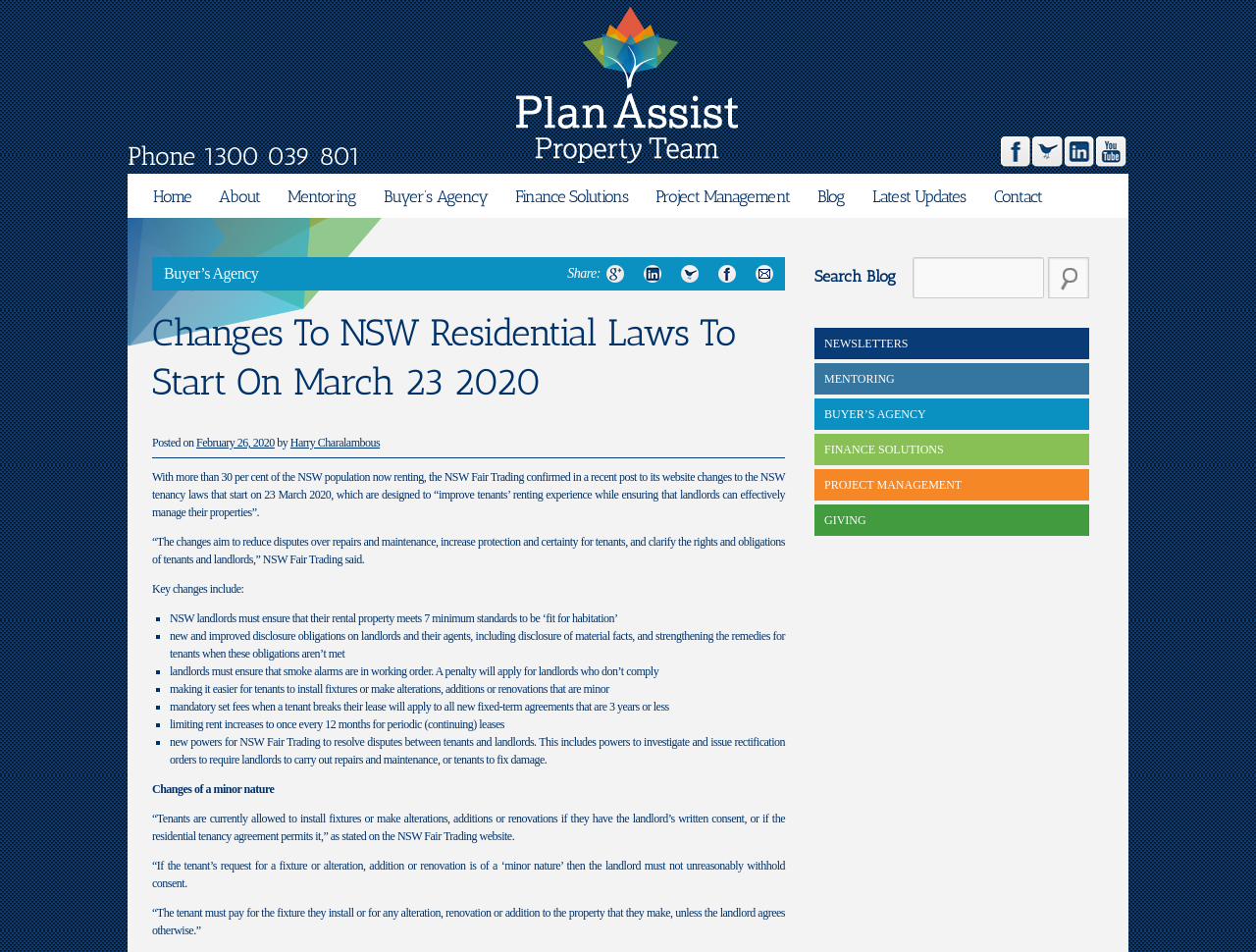Please identify the bounding box coordinates of the clickable element to fulfill the following instruction: "Read the latest updates". The coordinates should be four float numbers between 0 and 1, i.e., [left, top, right, bottom].

[0.695, 0.182, 0.769, 0.225]